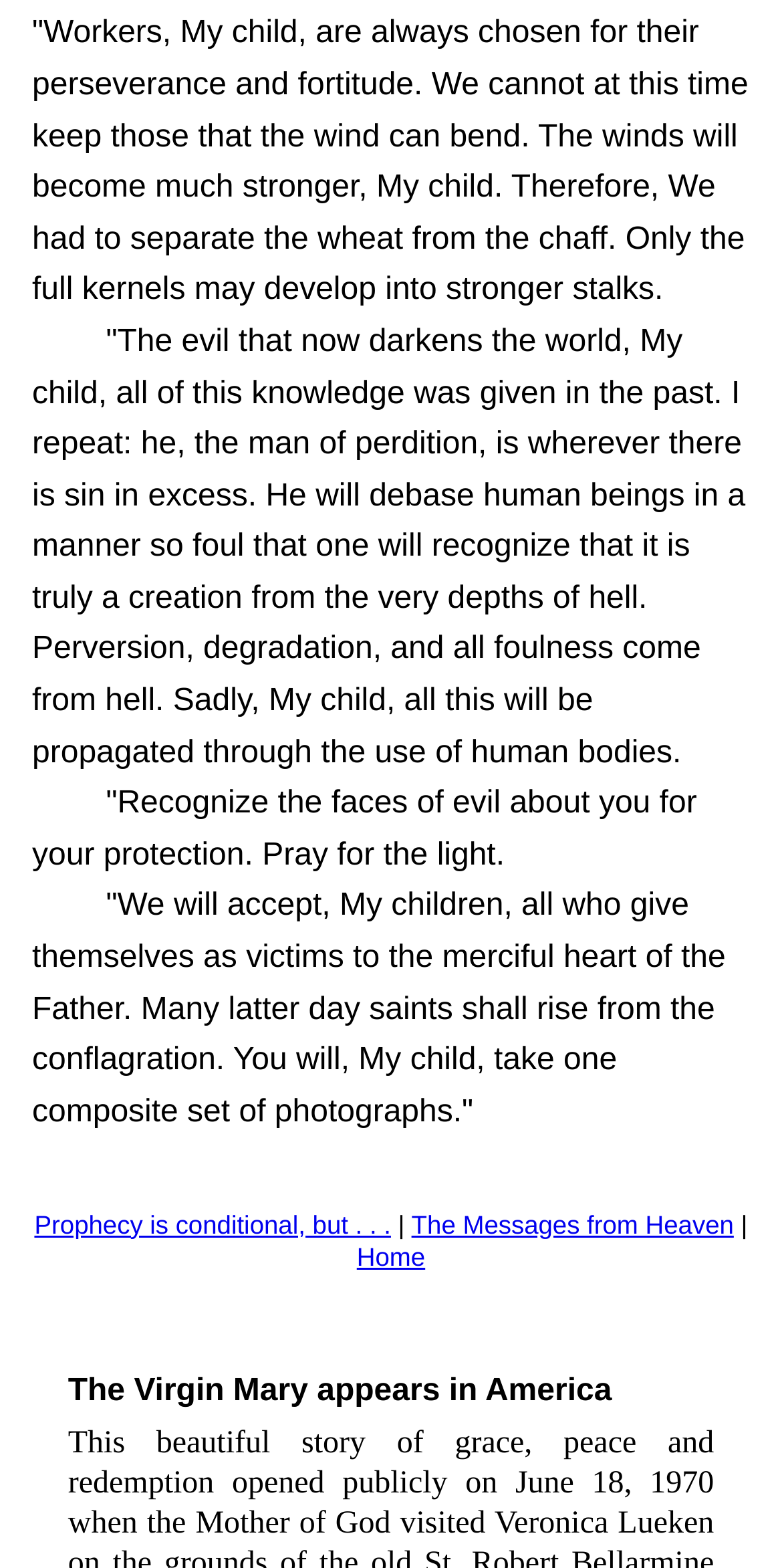Is the Virgin Mary mentioned on the webpage?
Based on the image, provide a one-word or brief-phrase response.

Yes